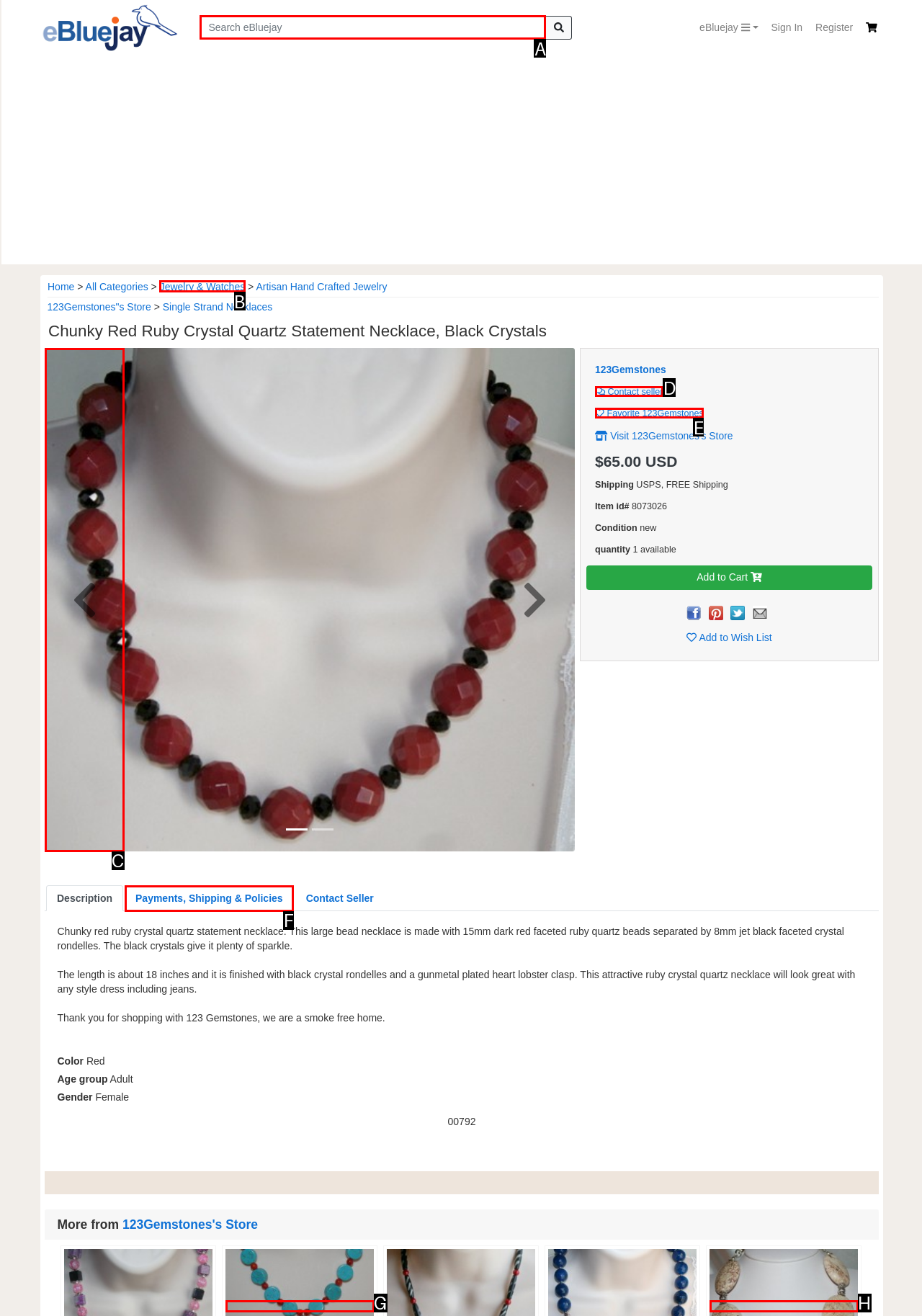Identify which lettered option to click to carry out the task: Search eBluejay. Provide the letter as your answer.

A